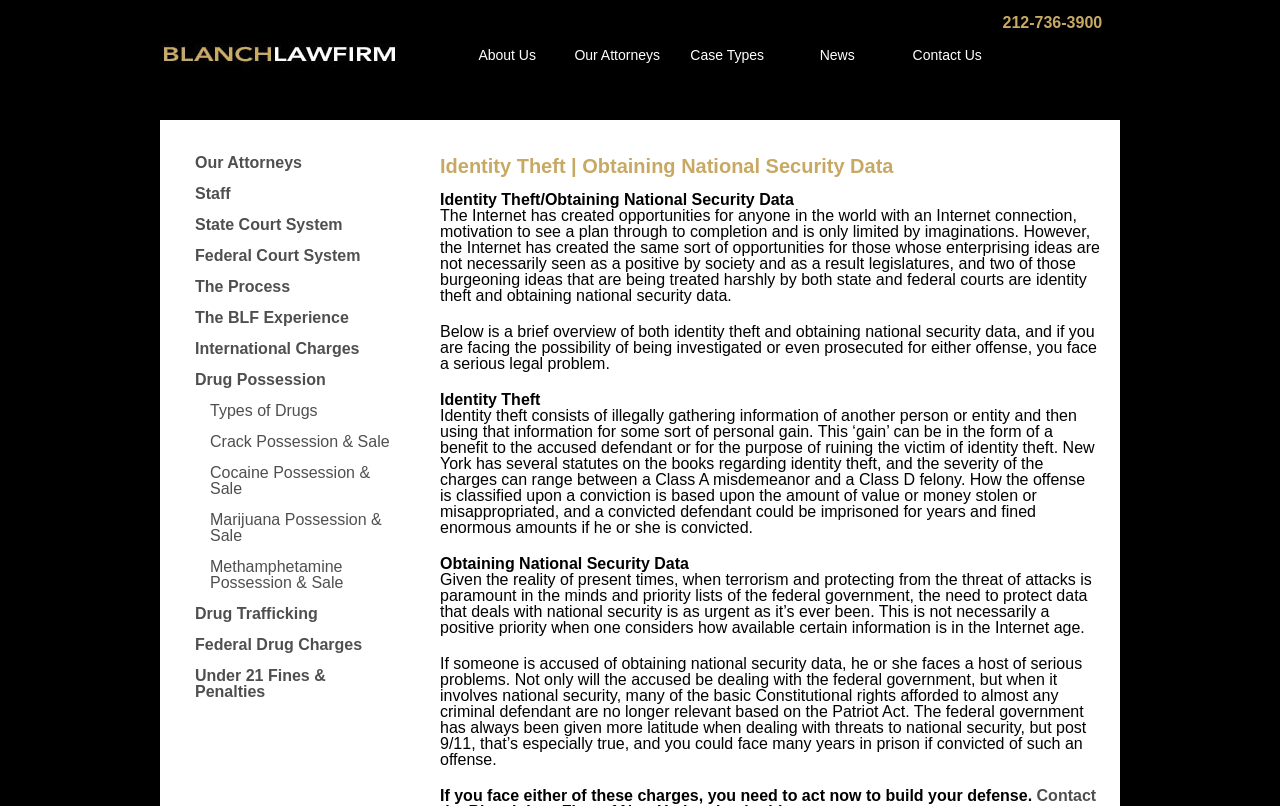Determine the bounding box coordinates of the region that needs to be clicked to achieve the task: "Click on About Us".

[0.353, 0.05, 0.439, 0.088]